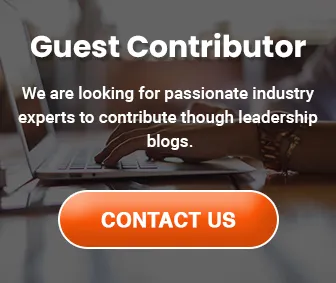Offer a detailed explanation of the image and its components.

The image features a call to action for potential guest contributors, encouraging industry experts to share their insights through thought leadership blogs. It prominently displays the title "Guest Contributor" at the top, signaling the opportunity for collaboration. Beneath this, a brief message invites passionate individuals to contribute their expertise, highlighting the platform's commitment to quality content. The call-to-action button, styled in an inviting orange, reads “CONTACT US,” making it easy for interested individuals to take the next step. This visually appealing message is set against a warm background, creating an inviting atmosphere for collaboration.